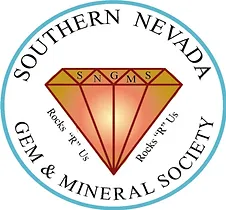Based on the image, please respond to the question with as much detail as possible:
What is written at the top of the logo?

The words 'SOUTHERN NEVADA' are written at the top of the logo, surrounding the diamond shape and reinforcing the organization's identity.